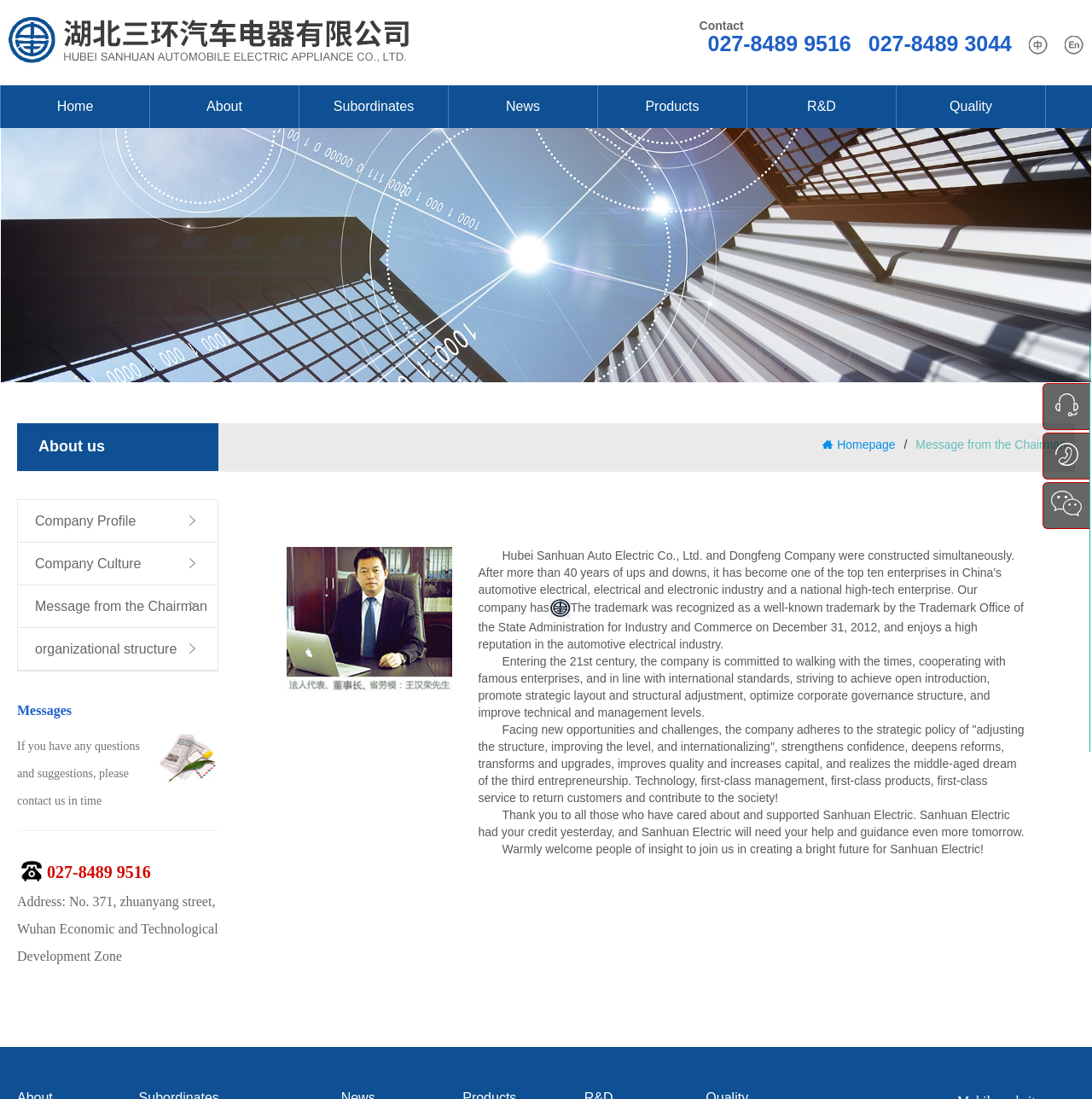Please identify the bounding box coordinates of the element on the webpage that should be clicked to follow this instruction: "Switch to English version". The bounding box coordinates should be given as four float numbers between 0 and 1, formatted as [left, top, right, bottom].

[0.967, 0.029, 1.0, 0.05]